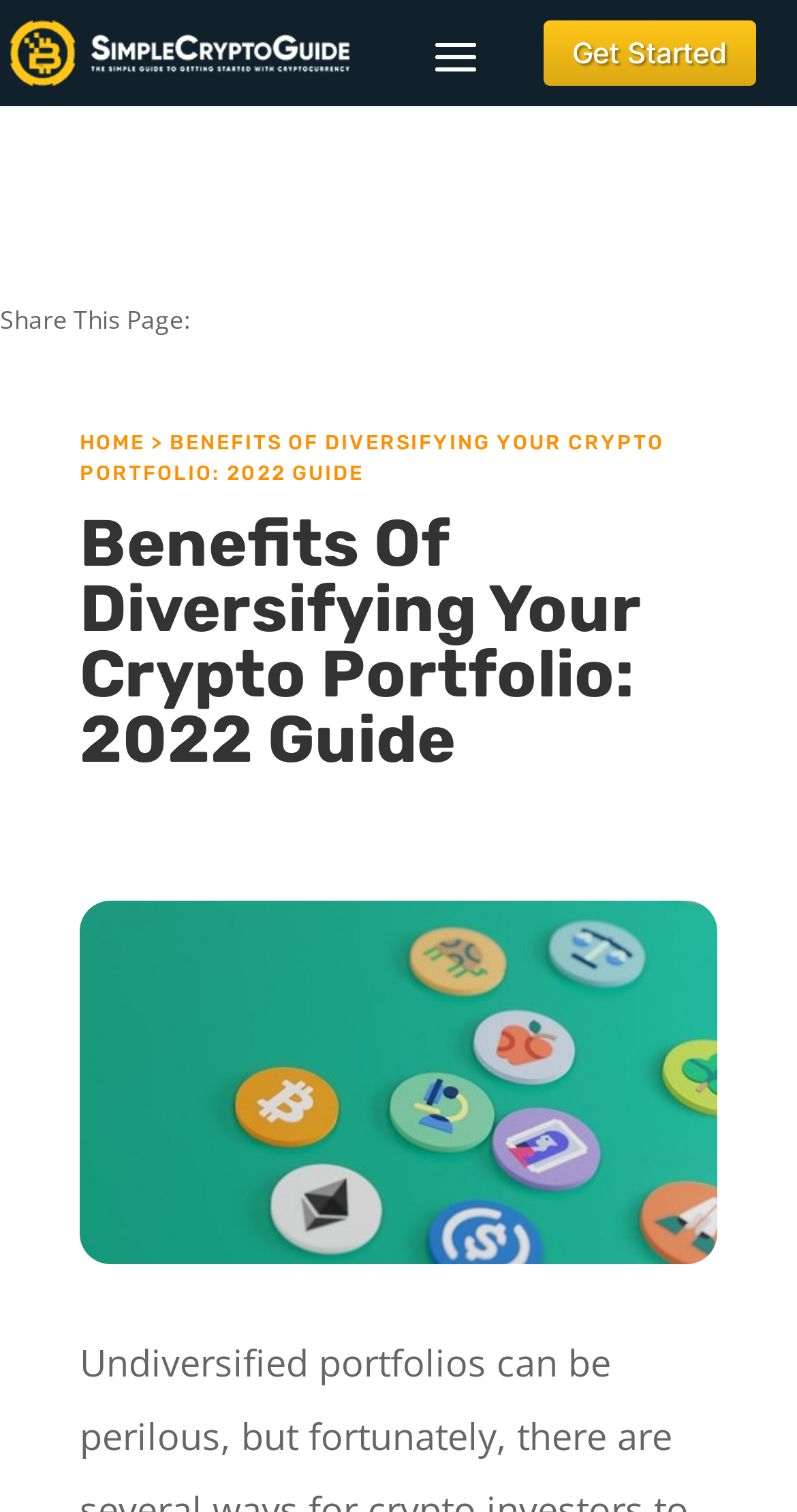Using the element description: "Home", determine the bounding box coordinates for the specified UI element. The coordinates should be four float numbers between 0 and 1, [left, top, right, bottom].

[0.1, 0.285, 0.182, 0.301]